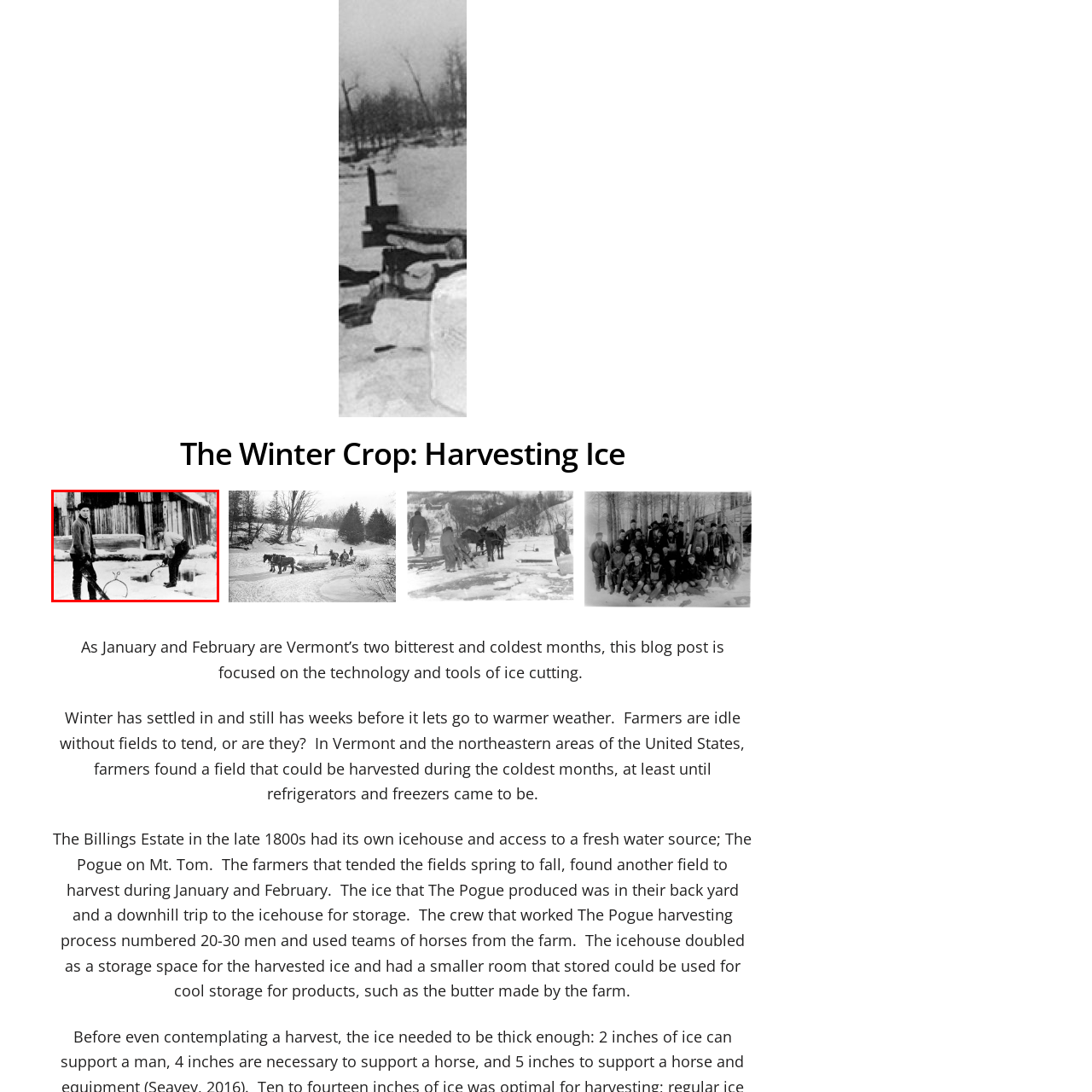Provide an elaborate description of the visual elements present in the image enclosed by the red boundary.

The image captures a historical scene of two young boys engaged in the traditional practice of ice cutting, likely during the late 1800s in Vermont. Dressed in warm clothing appropriate for the chilly winter months, one boy stands in the foreground holding a saw, while the other is in the background, positioned near a body of ice, with tools in hand. The rustic wooden structure behind them suggests the presence of an icehouse or a related shed, integral to the harvesting process. This photograph illuminates the labor involved in collecting ice during a time before modern refrigeration, highlighting a crucial aspect of rural life in the coldest months, where farmers sought alternative means of productivity in the harsh winter landscape. The snowy environment further emphasizes the freezing conditions under which they worked.